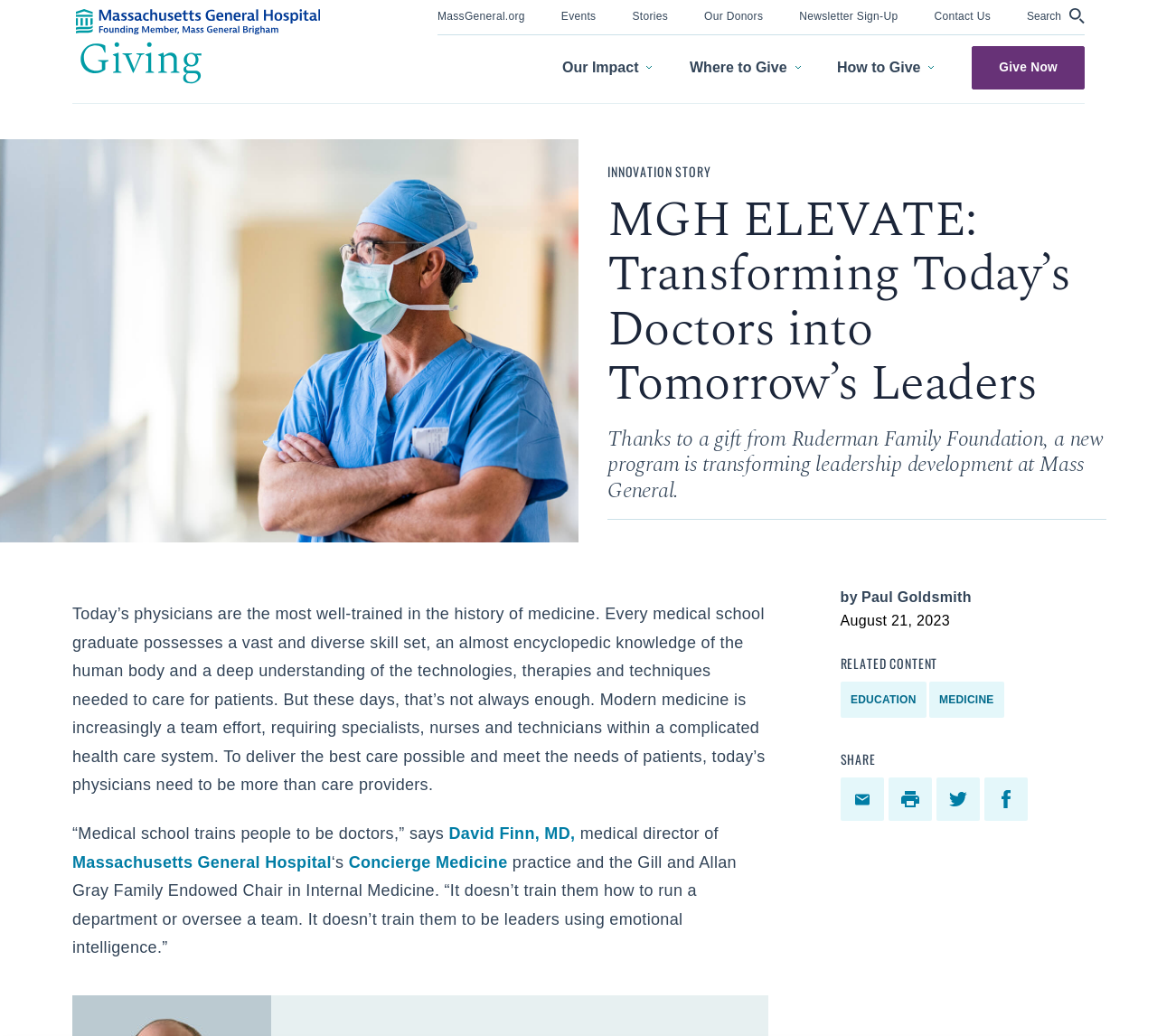Identify the bounding box of the UI element that matches this description: "aria-label="click to view homepage"".

[0.066, 0.008, 0.277, 0.081]